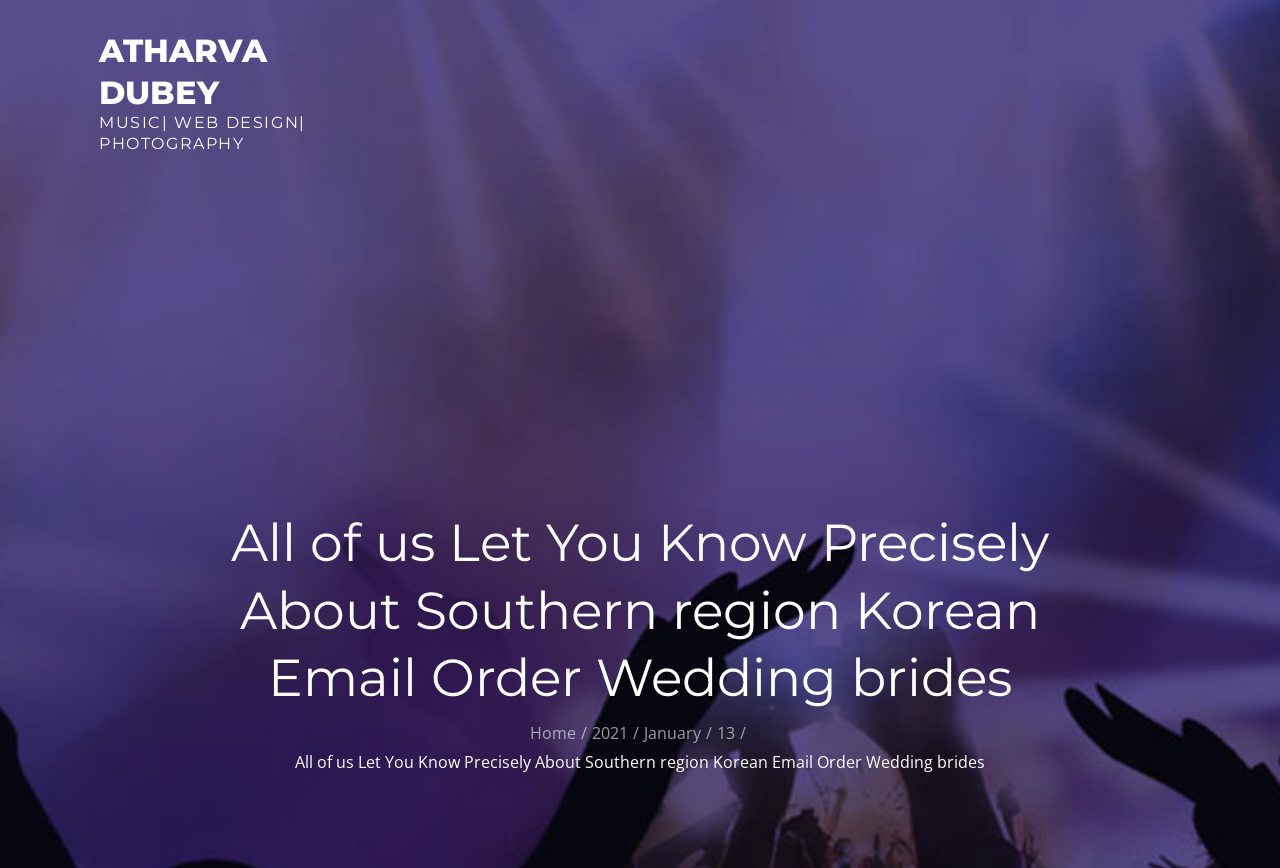Using the image as a reference, answer the following question in as much detail as possible:
What is the topic of the webpage?

I found the topic of the webpage by looking at the heading element, which says 'All of us Let You Know Precisely About Southern region Korean Email Order Wedding brides'. This suggests that the webpage is about South Korean mail order brides.